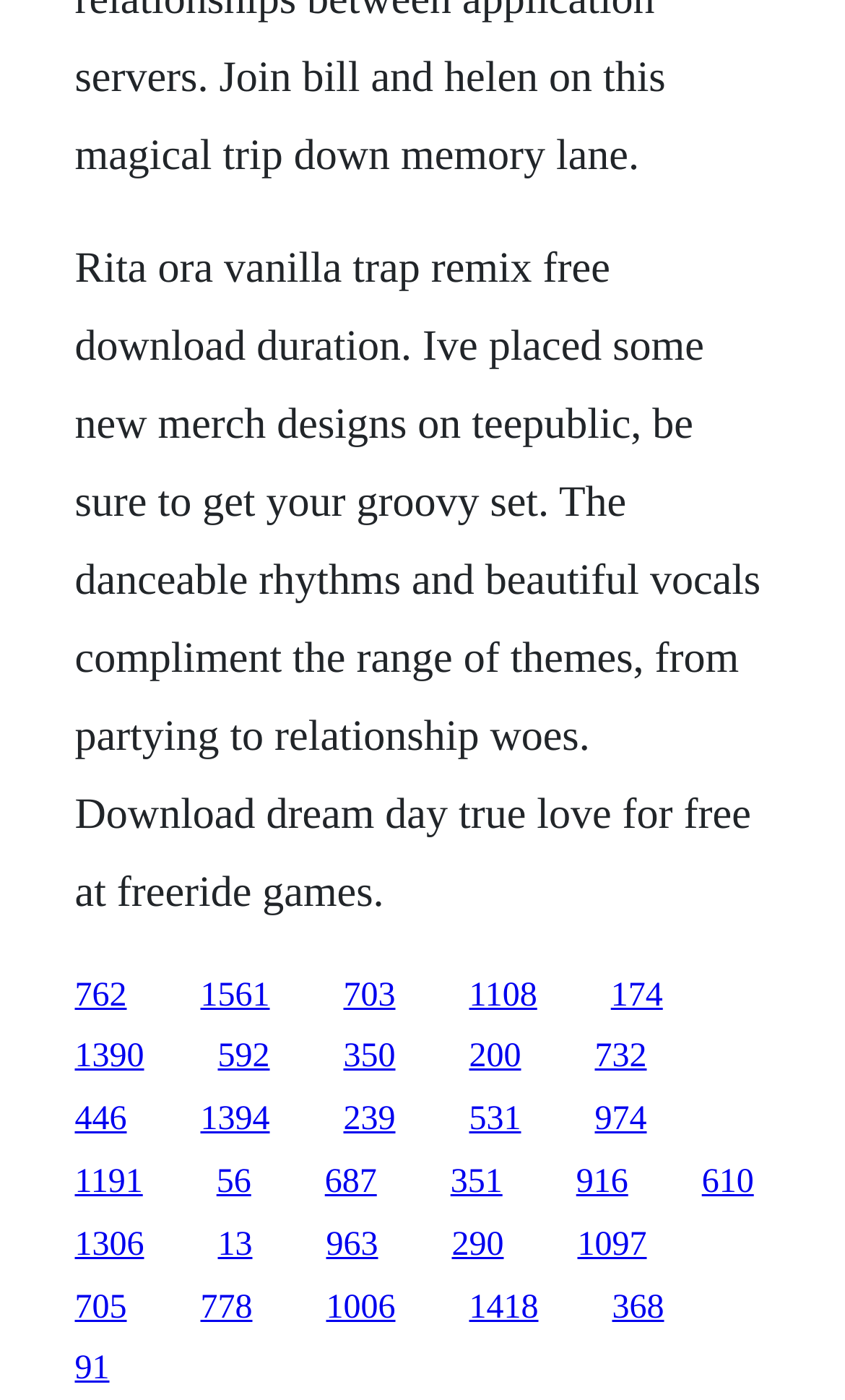Determine the bounding box coordinates for the clickable element required to fulfill the instruction: "Check out the Dream Day True Love game". Provide the coordinates as four float numbers between 0 and 1, i.e., [left, top, right, bottom].

[0.406, 0.698, 0.468, 0.724]